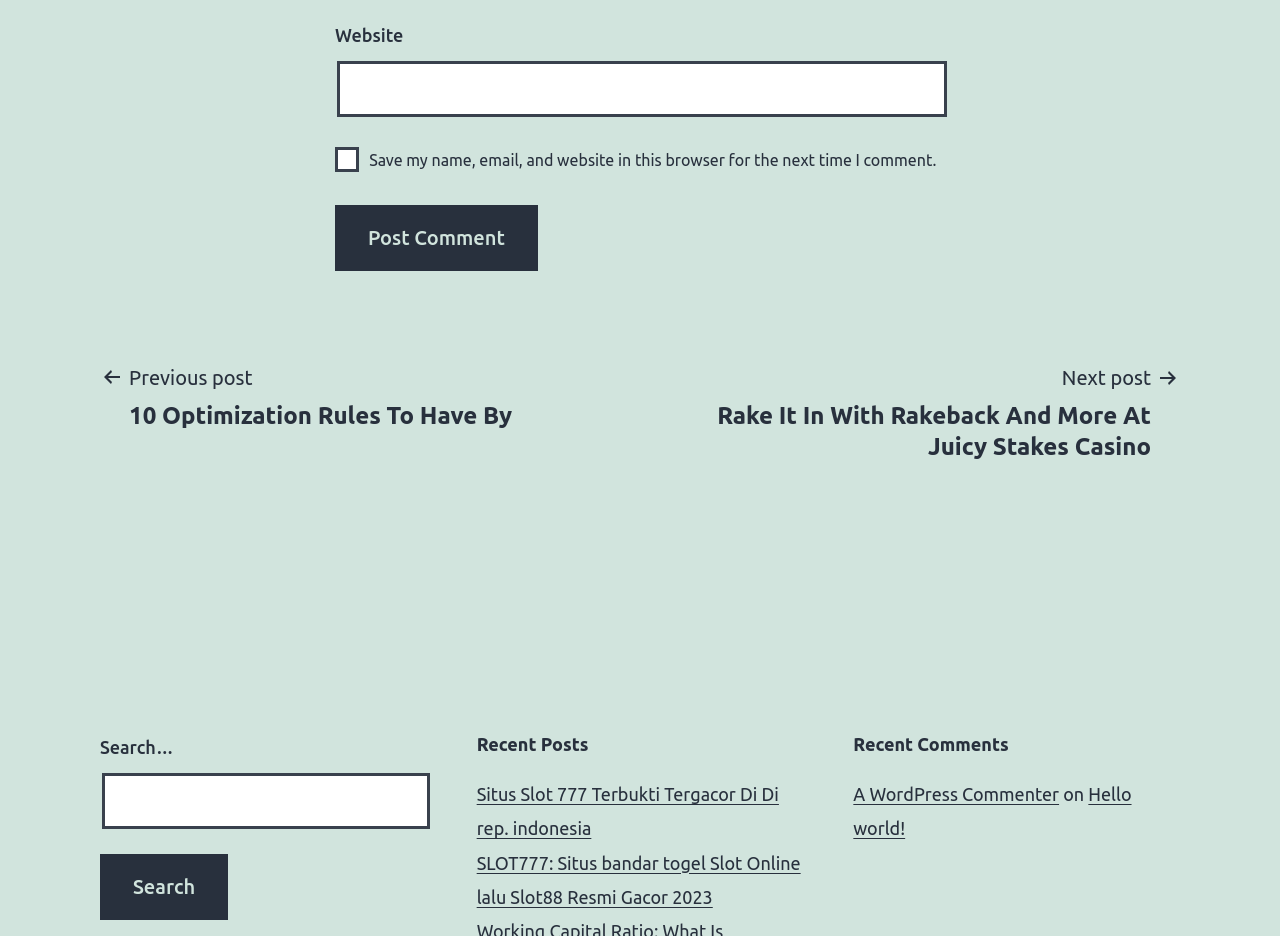Please identify the bounding box coordinates of the area I need to click to accomplish the following instruction: "Read the article by William M. Windsor".

None